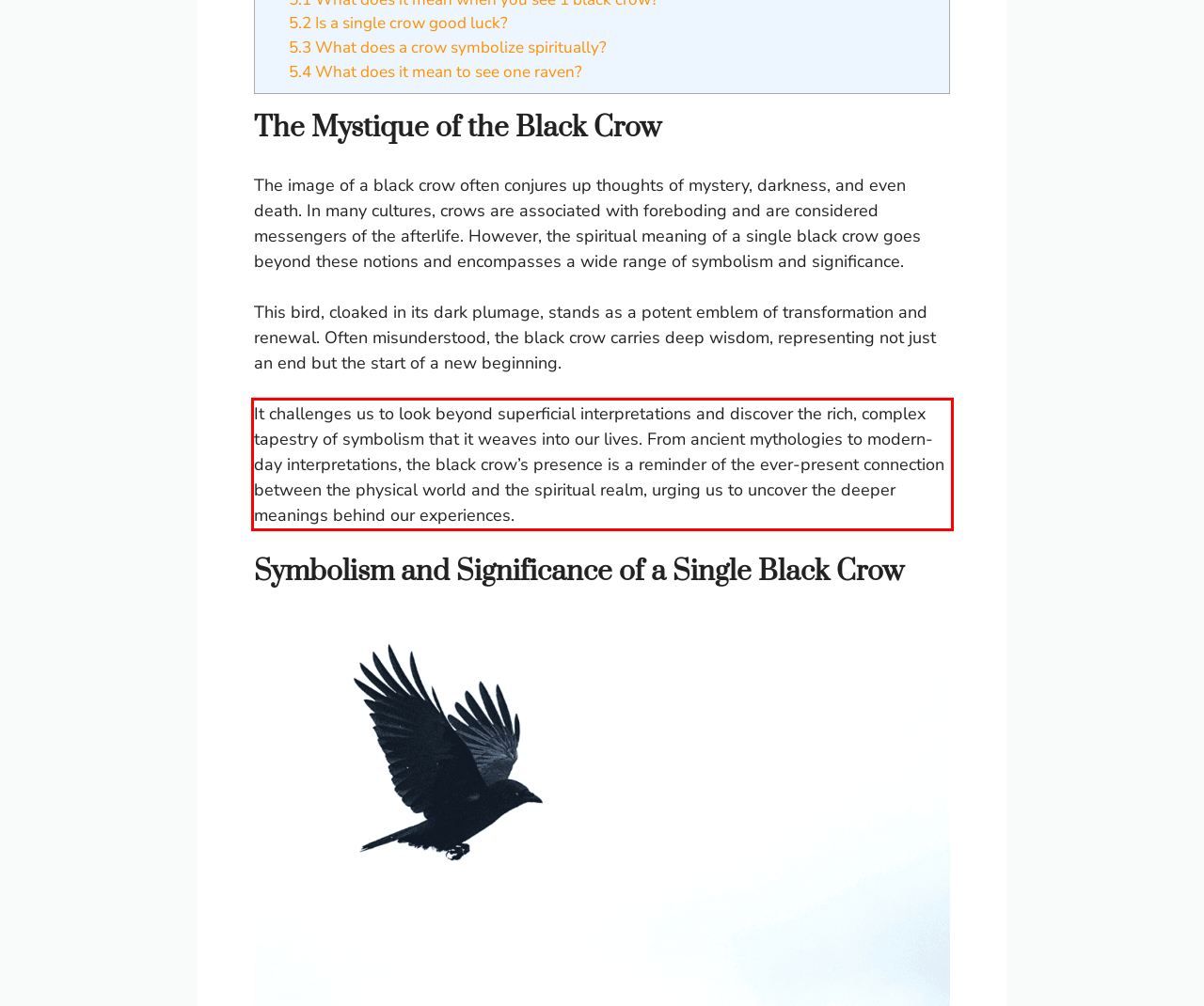Given the screenshot of a webpage, identify the red rectangle bounding box and recognize the text content inside it, generating the extracted text.

It challenges us to look beyond superficial interpretations and discover the rich, complex tapestry of symbolism that it weaves into our lives. From ancient mythologies to modern-day interpretations, the black crow’s presence is a reminder of the ever-present connection between the physical world and the spiritual realm, urging us to uncover the deeper meanings behind our experiences.